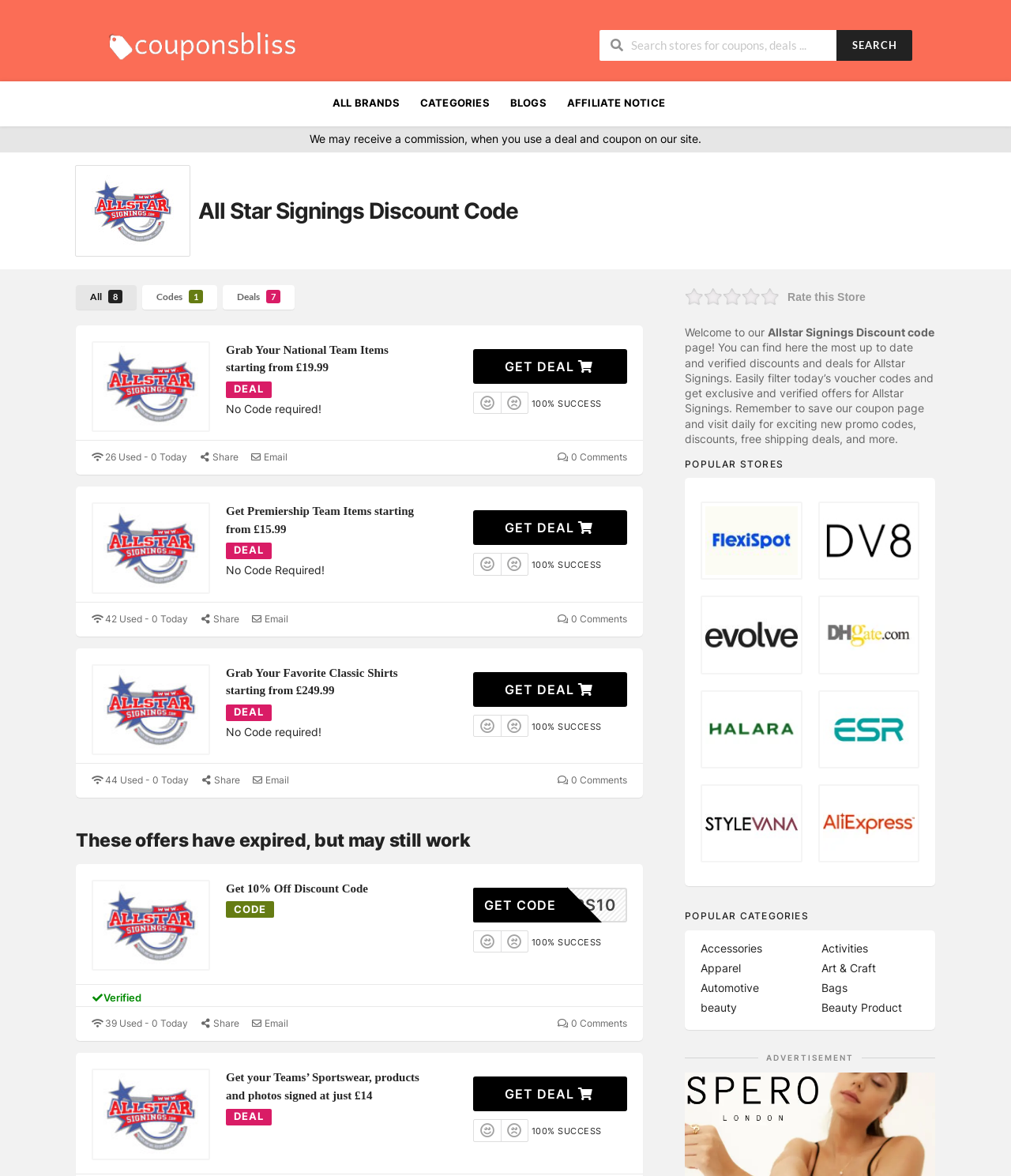Please find and provide the title of the webpage.

All Star Signings Discount Code